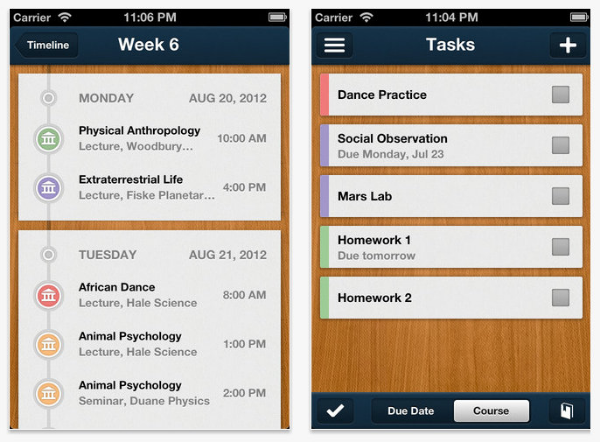Provide your answer to the question using just one word or phrase: How many days are shown in the 'Week 6' view?

2